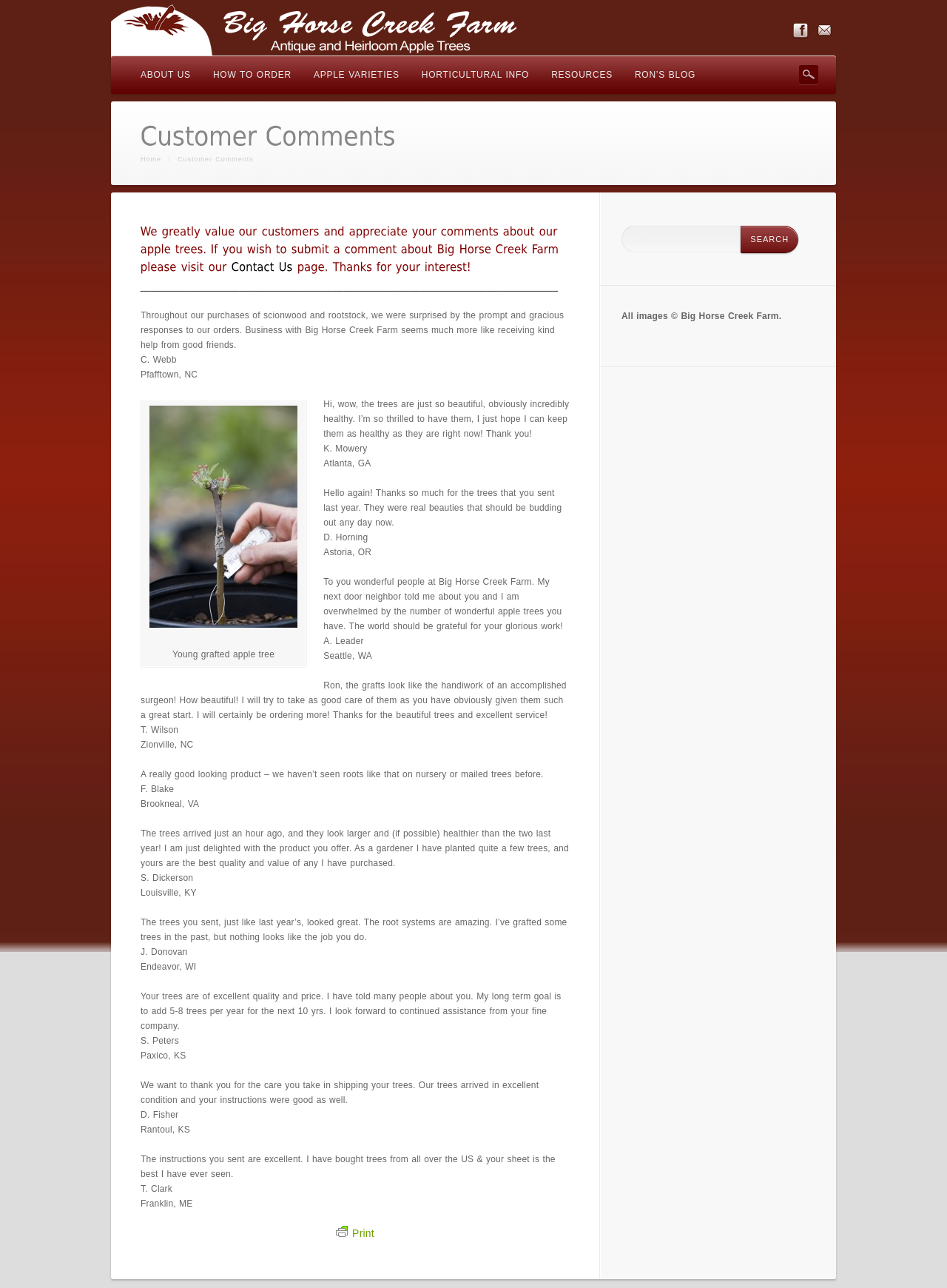Determine the bounding box for the UI element that matches this description: "alt="Big Horse Creek Farm"".

[0.117, 0.025, 0.586, 0.047]